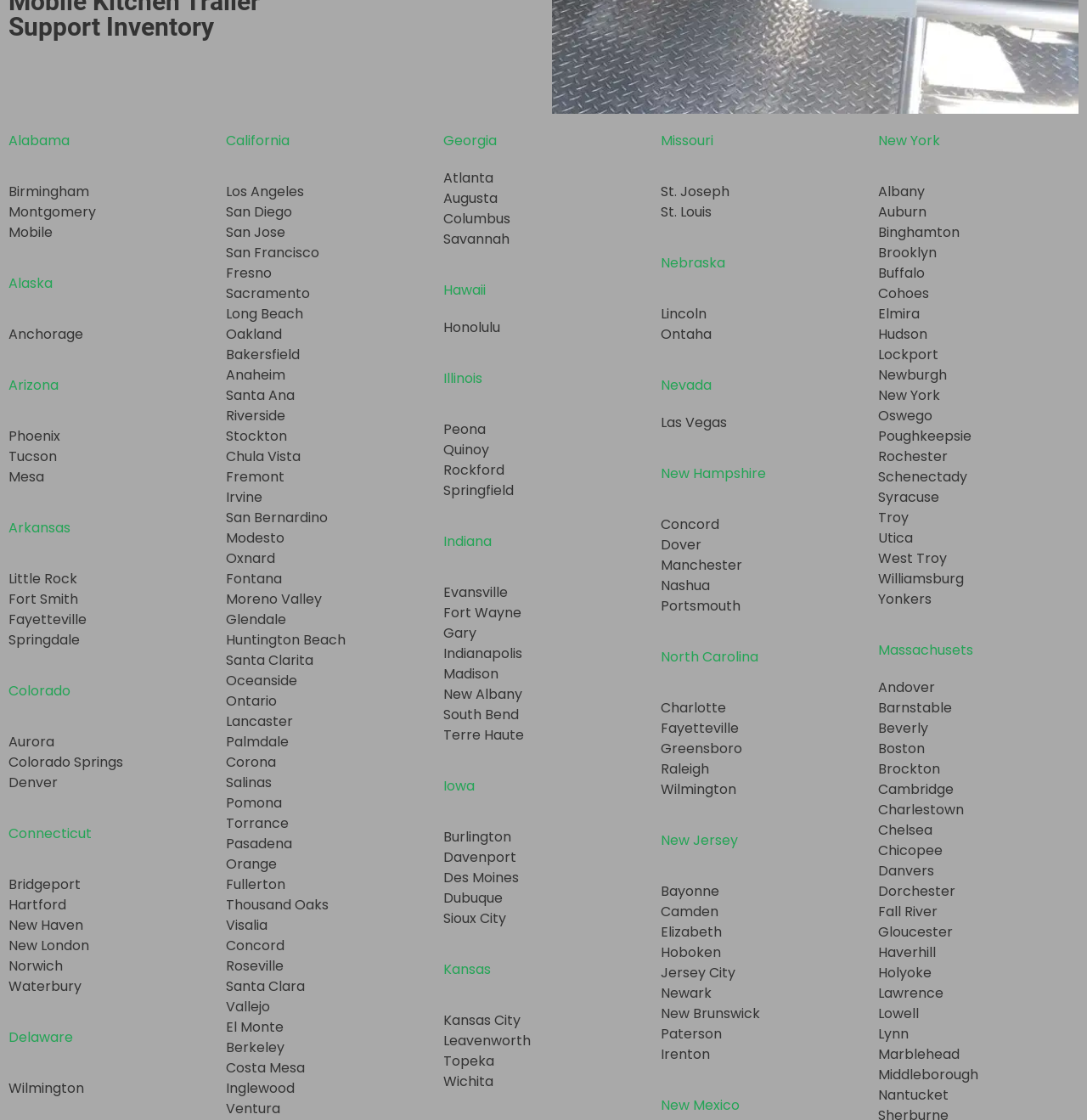What is the first city listed under Alabama?
Please interpret the details in the image and answer the question thoroughly.

The first city listed under Alabama is Birmingham, which is indicated by the link element with the text 'Birmingham' immediately following the StaticText element with the text 'Alabama'.